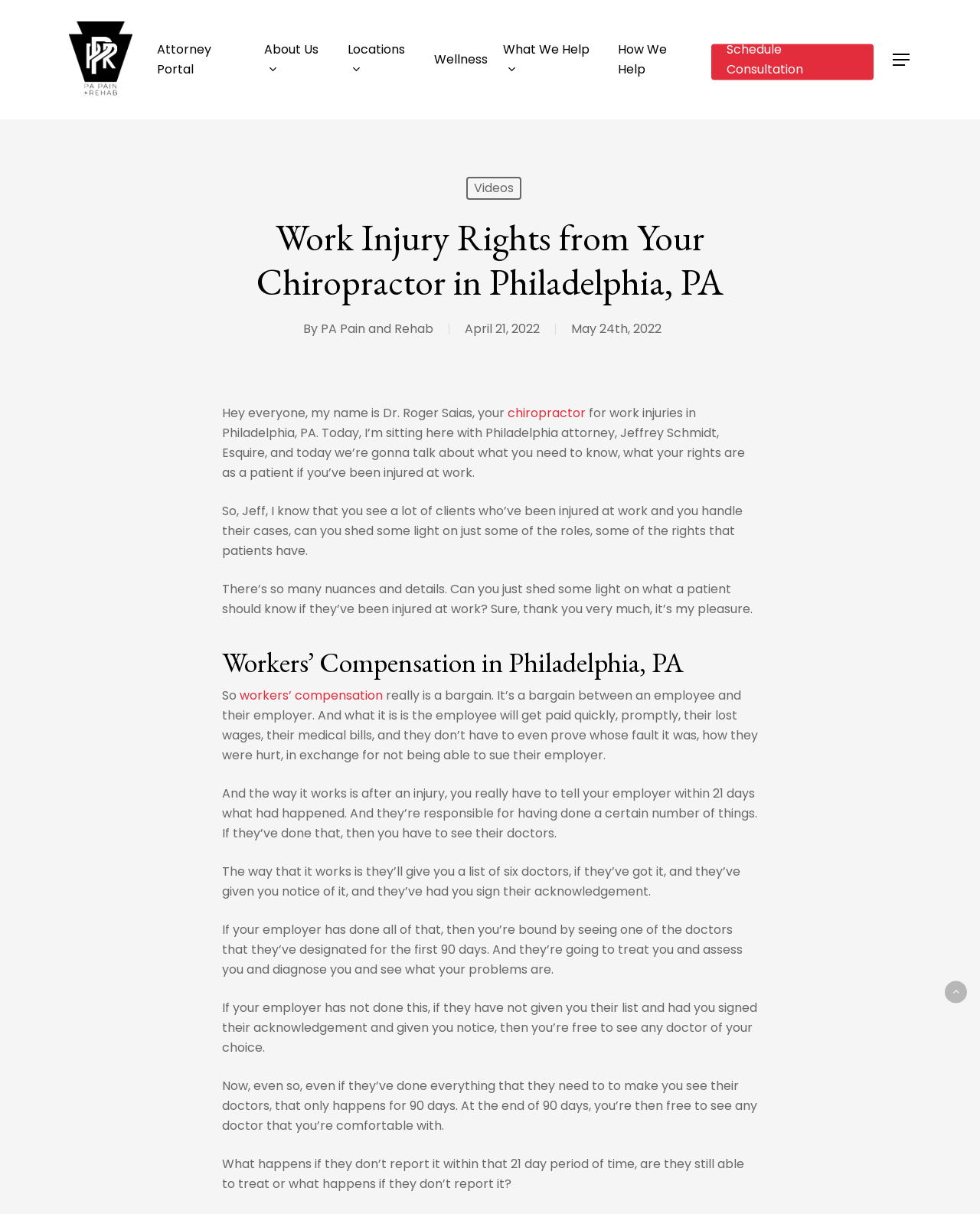Please locate the bounding box coordinates of the element's region that needs to be clicked to follow the instruction: "Click the 'Schedule Consultation' link". The bounding box coordinates should be provided as four float numbers between 0 and 1, i.e., [left, top, right, bottom].

[0.726, 0.033, 0.891, 0.066]